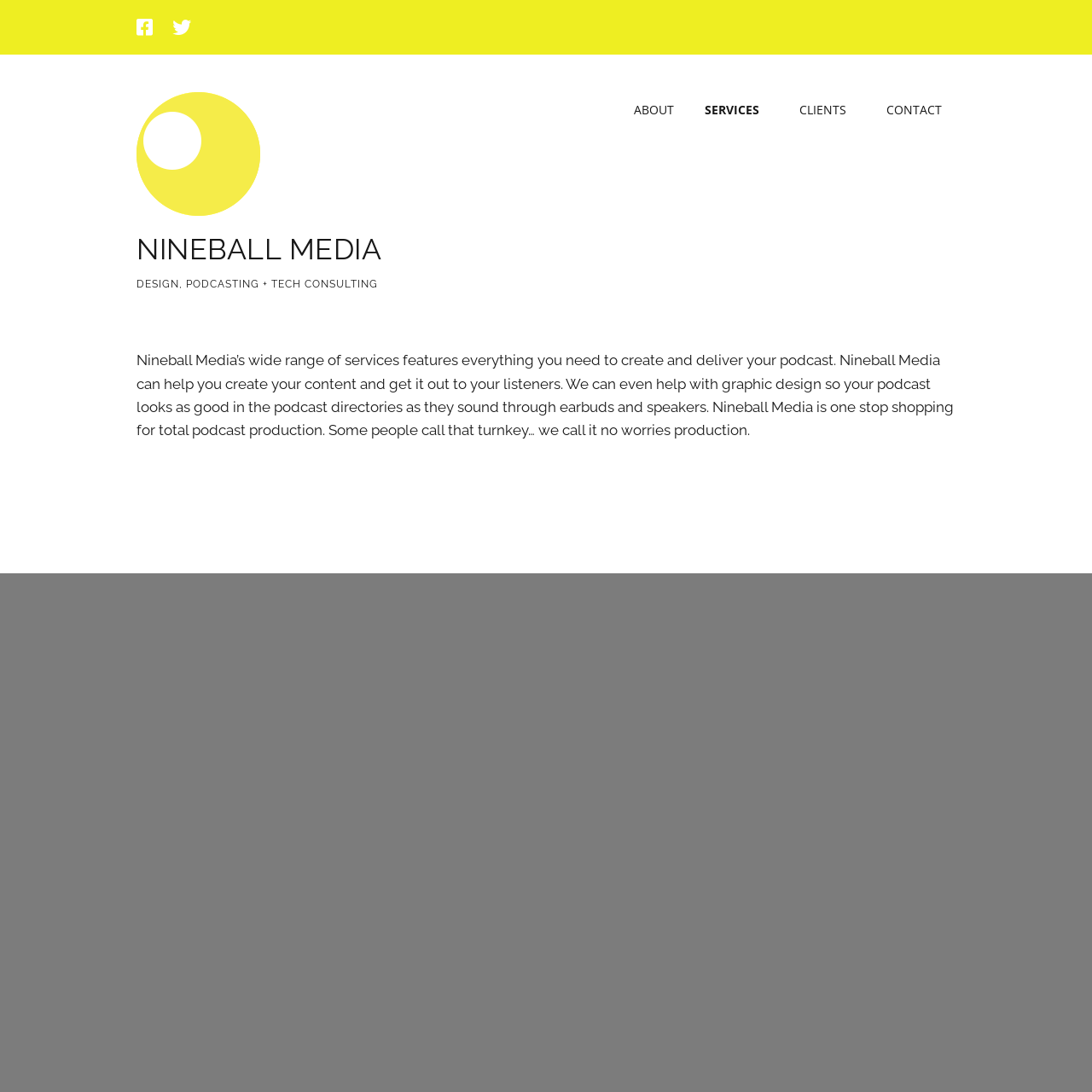Please identify the bounding box coordinates of the element's region that I should click in order to complete the following instruction: "view client testimonials". The bounding box coordinates consist of four float numbers between 0 and 1, i.e., [left, top, right, bottom].

[0.72, 0.117, 0.86, 0.155]